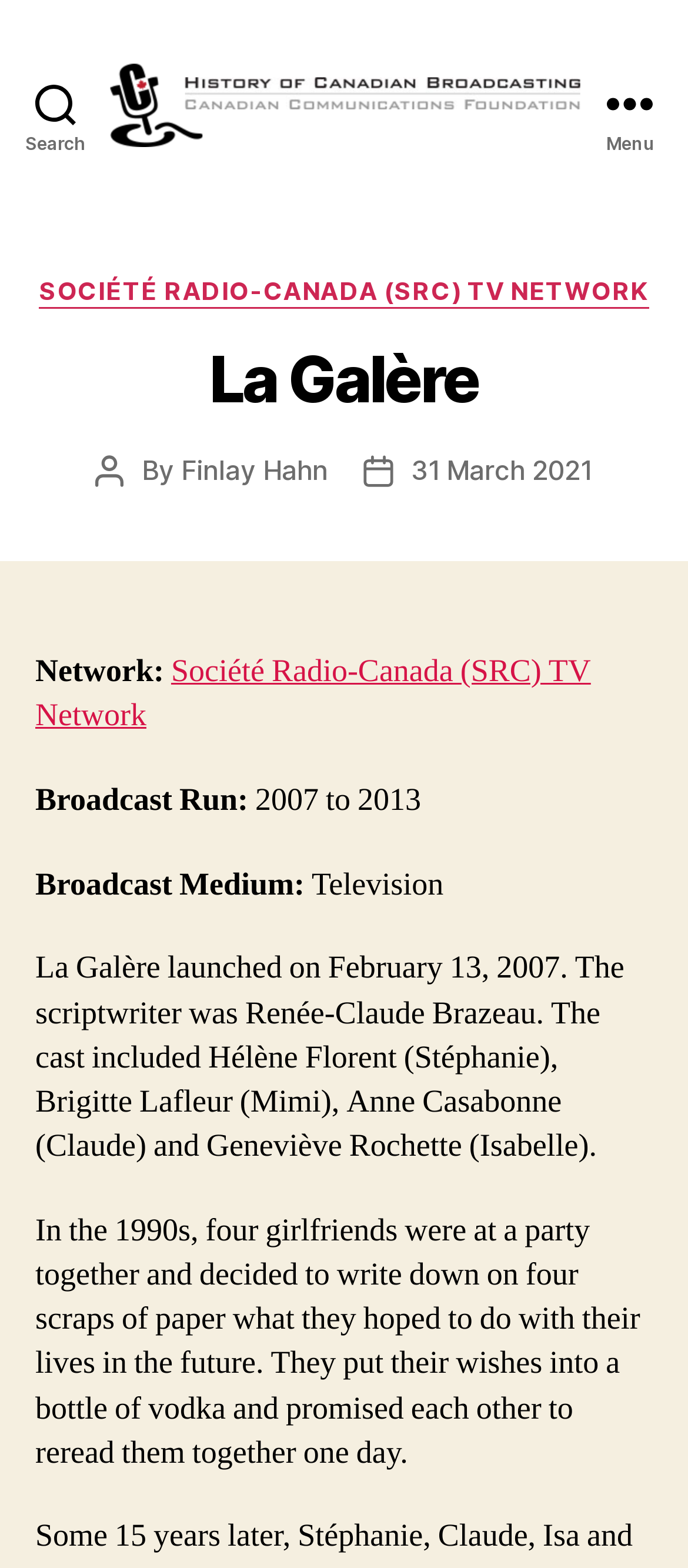Give a short answer using one word or phrase for the question:
What is the name of the TV network?

Société Radio-Canada (SRC) TV Network